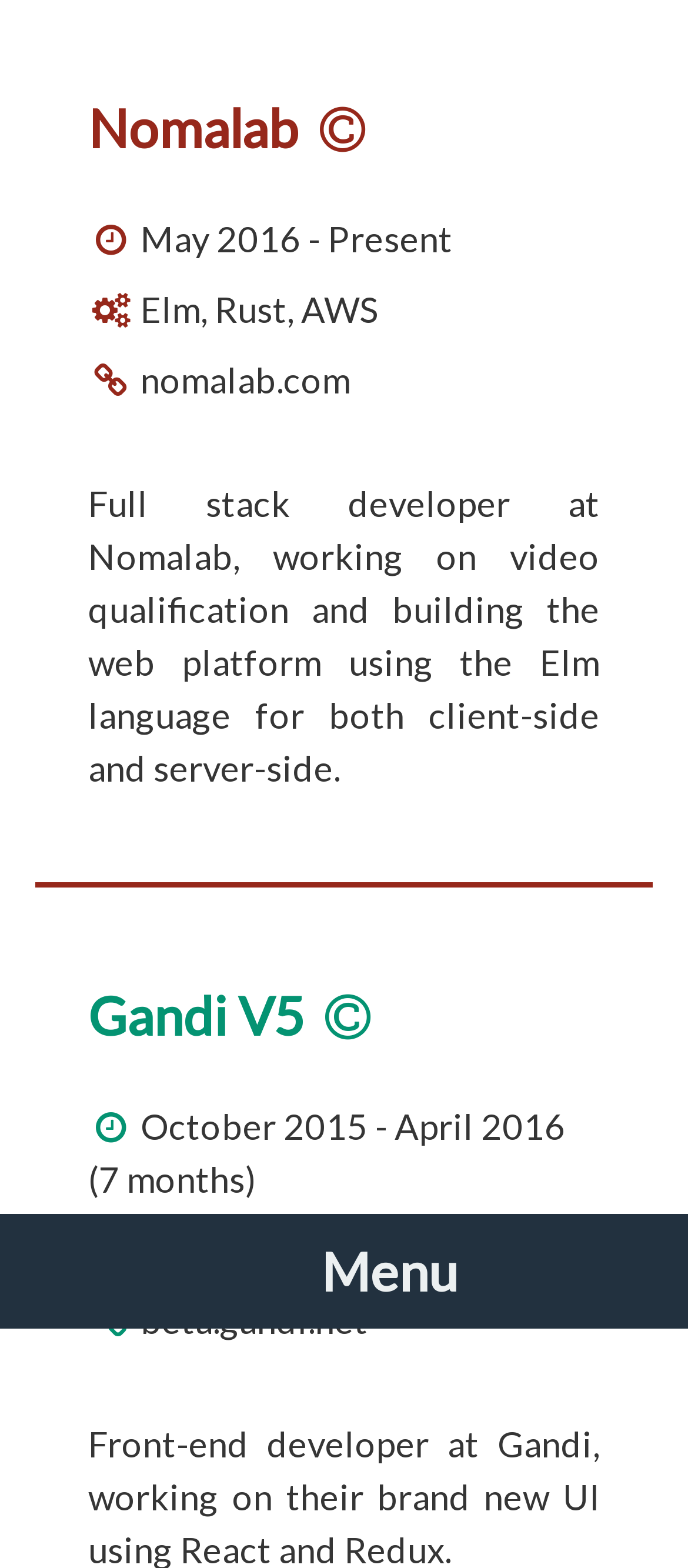What is the duration of the second project?
Respond to the question with a well-detailed and thorough answer.

I found the answer by looking at the second project section, where it says 'October 2015 - April 2016' as the date, and then I saw the description '(7 months)' which indicates the duration of the project.